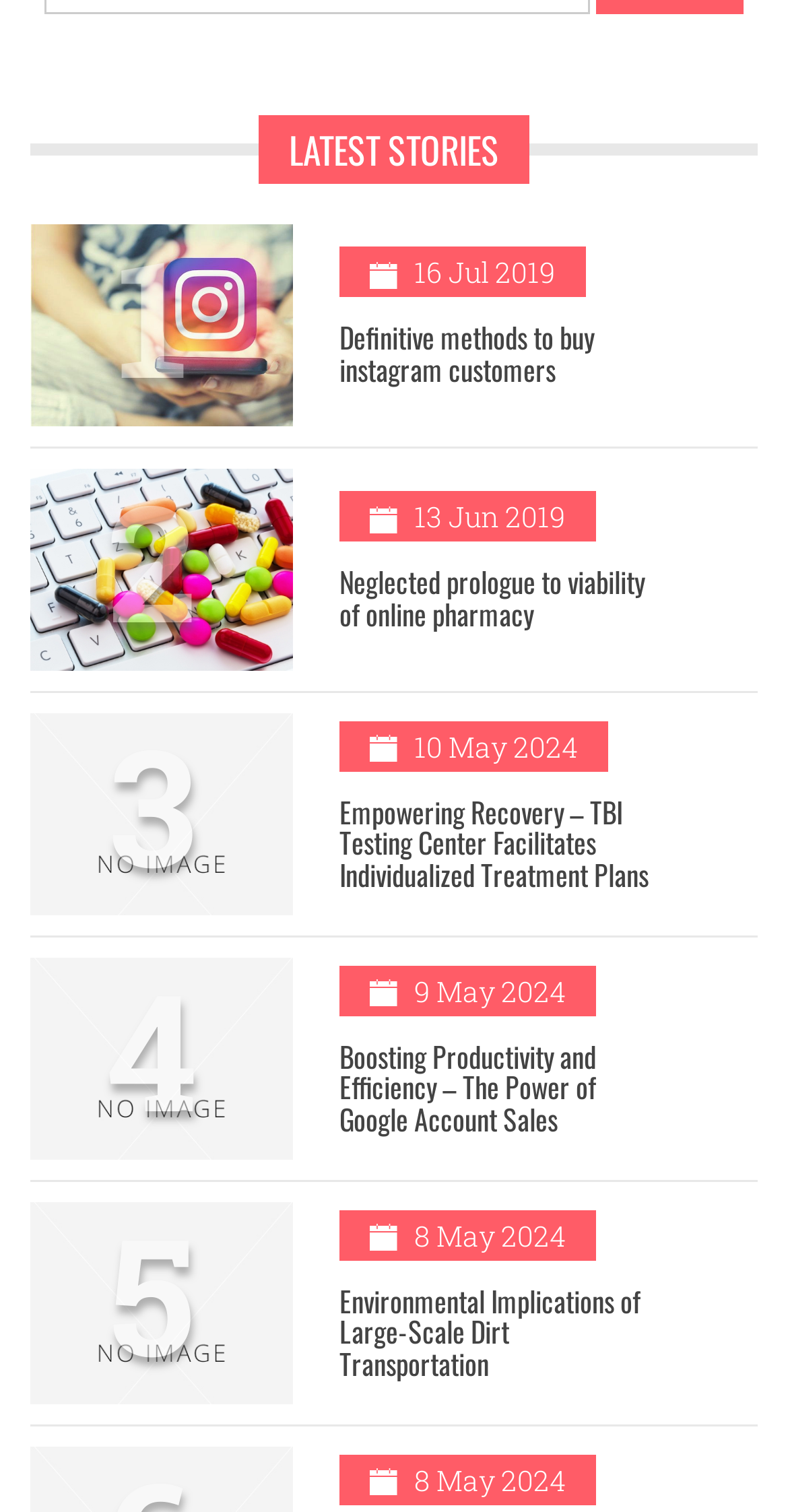Locate the bounding box coordinates of the area that needs to be clicked to fulfill the following instruction: "Read the latest story". The coordinates should be in the format of four float numbers between 0 and 1, namely [left, top, right, bottom].

[0.038, 0.148, 0.962, 0.282]